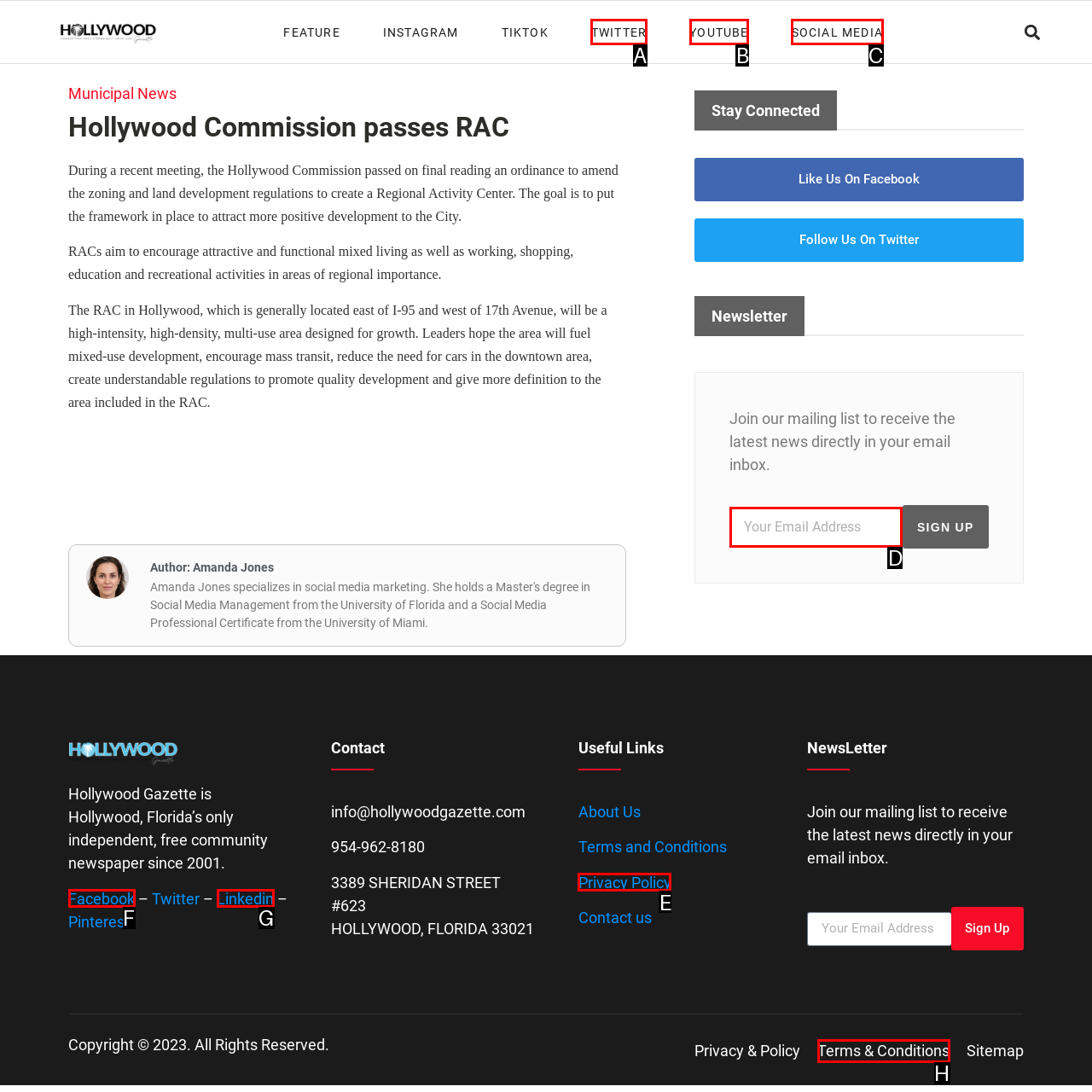Identify the letter corresponding to the UI element that matches this description: Facebook
Answer using only the letter from the provided options.

F